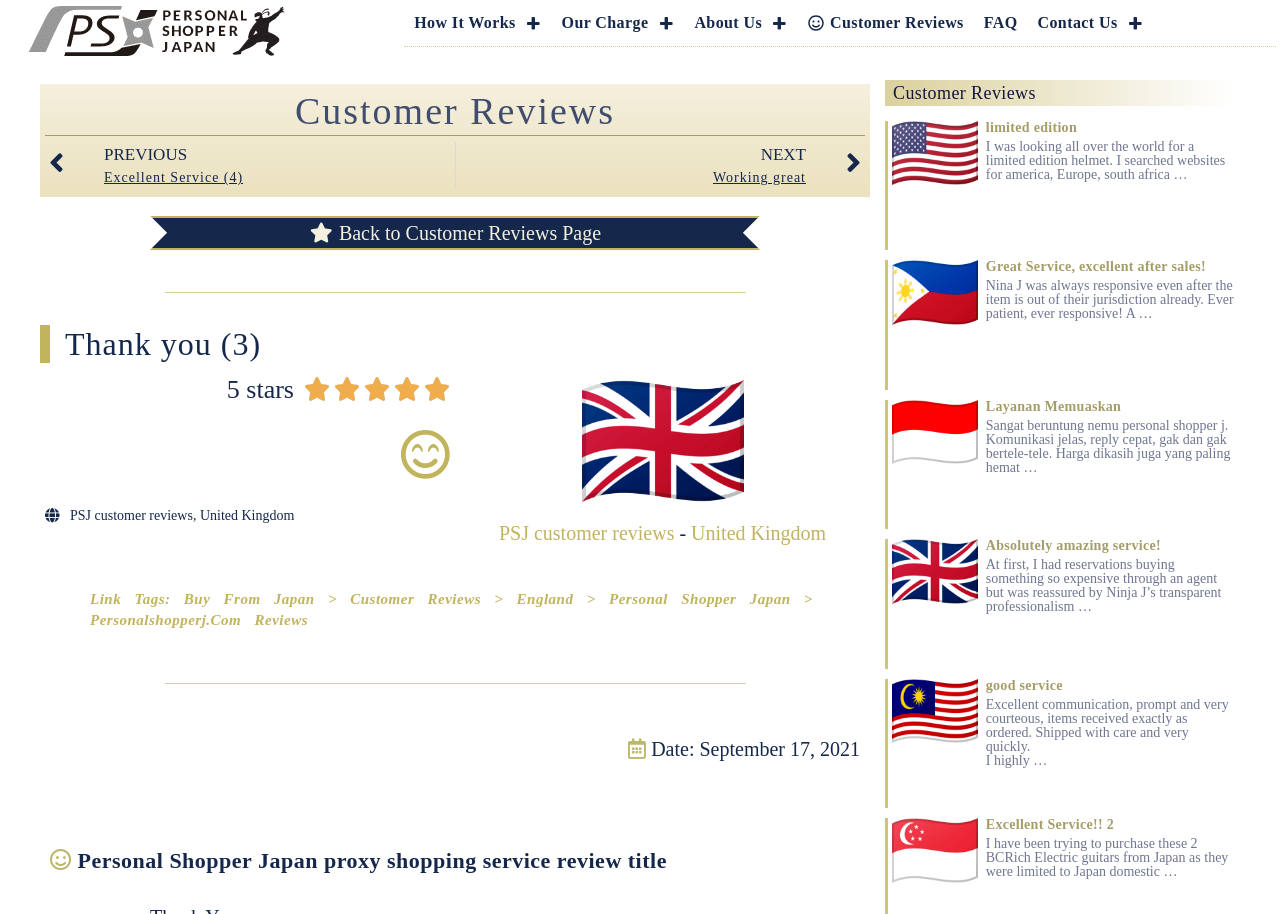Please find and provide the title of the webpage.

Thank you (3)